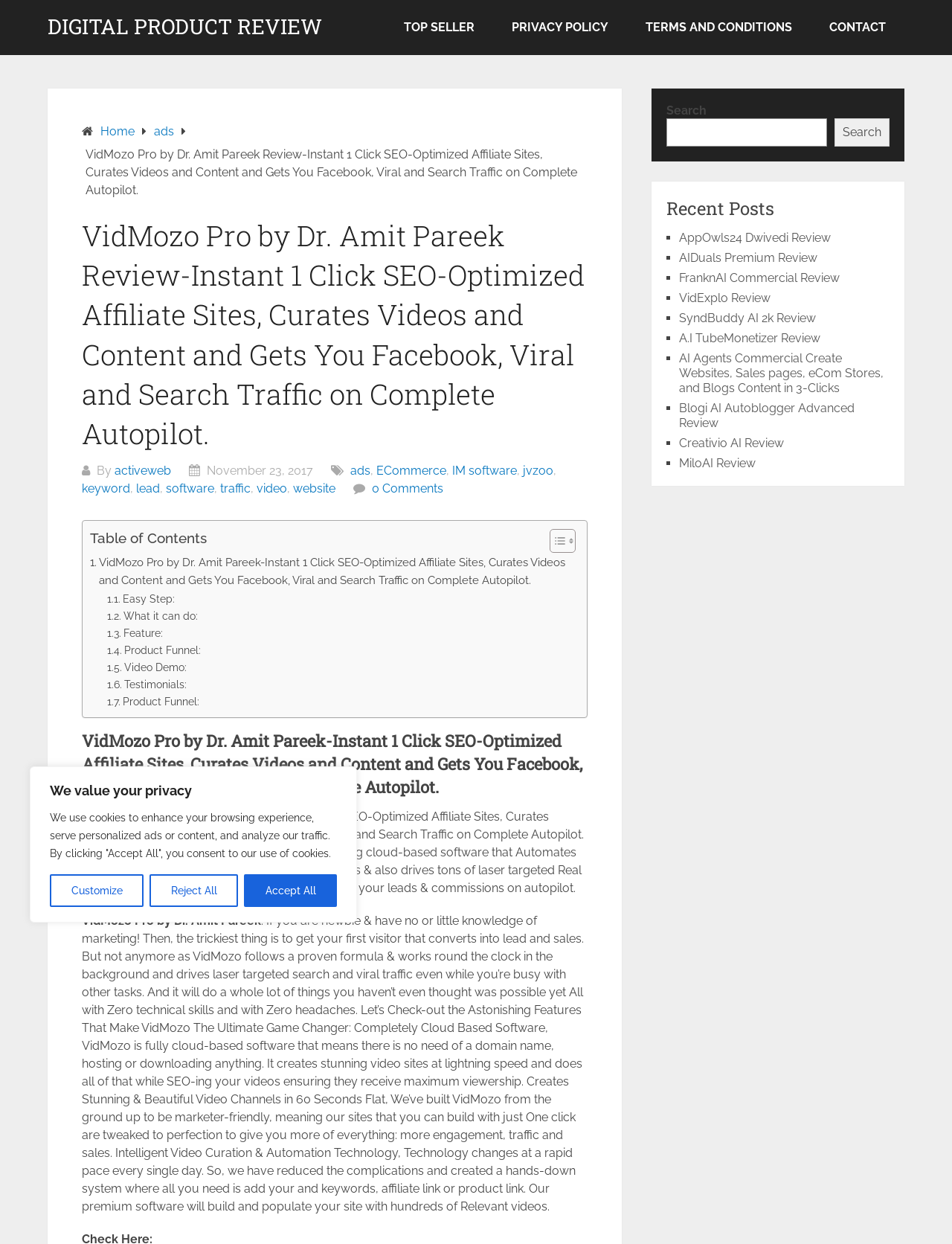Produce a meticulous description of the webpage.

This webpage is a review of VidMozo Pro, a cloud-based software that automates video and content curation, builds affiliate sites, and drives targeted traffic from search and Facebook. The page has a header section with links to "TOP SELLER", "PRIVACY POLICY", "TERMS AND CONDITIONS", and "CONTACT" at the top right corner. Below the header, there is a section with a heading "DIGITAL PRODUCT REVIEW" and a link to "Home" and "ads" on the left side.

The main content of the page is divided into sections, starting with a brief introduction to VidMozo Pro, followed by a table of contents with links to different sections of the review, including "Easy Step", "What it can do", "Feature", "Product Funnel", "Video Demo", and "Testimonials". 

The review itself is a lengthy text that describes the features and benefits of VidMozo Pro, including its ability to automate video and content curation, build eye-catching sites, and drive targeted traffic from search and Facebook. The text is divided into paragraphs with headings and includes some highlighted keywords.

On the right side of the page, there is a search bar with a button to search the site. Below the search bar, there is a section with a heading "Recent Posts" that lists several links to other reviews, including "AppOwls24 Dwivedi Review", "AIDuals Premium Review", and "VidExplo Review", among others.

Overall, the page is a detailed review of VidMozo Pro, with a focus on its features, benefits, and how it can help users drive targeted traffic and build affiliate sites.